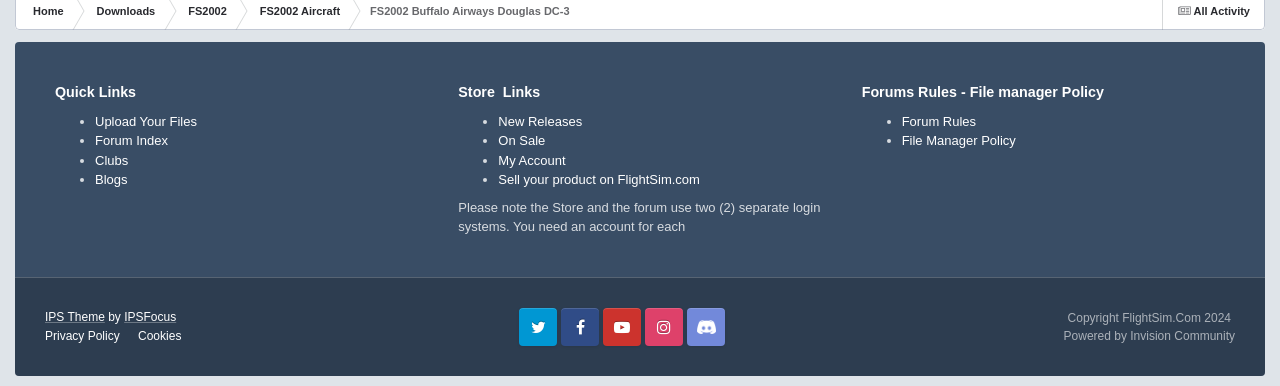Show the bounding box coordinates for the HTML element described as: "name="url" placeholder="Website"".

None